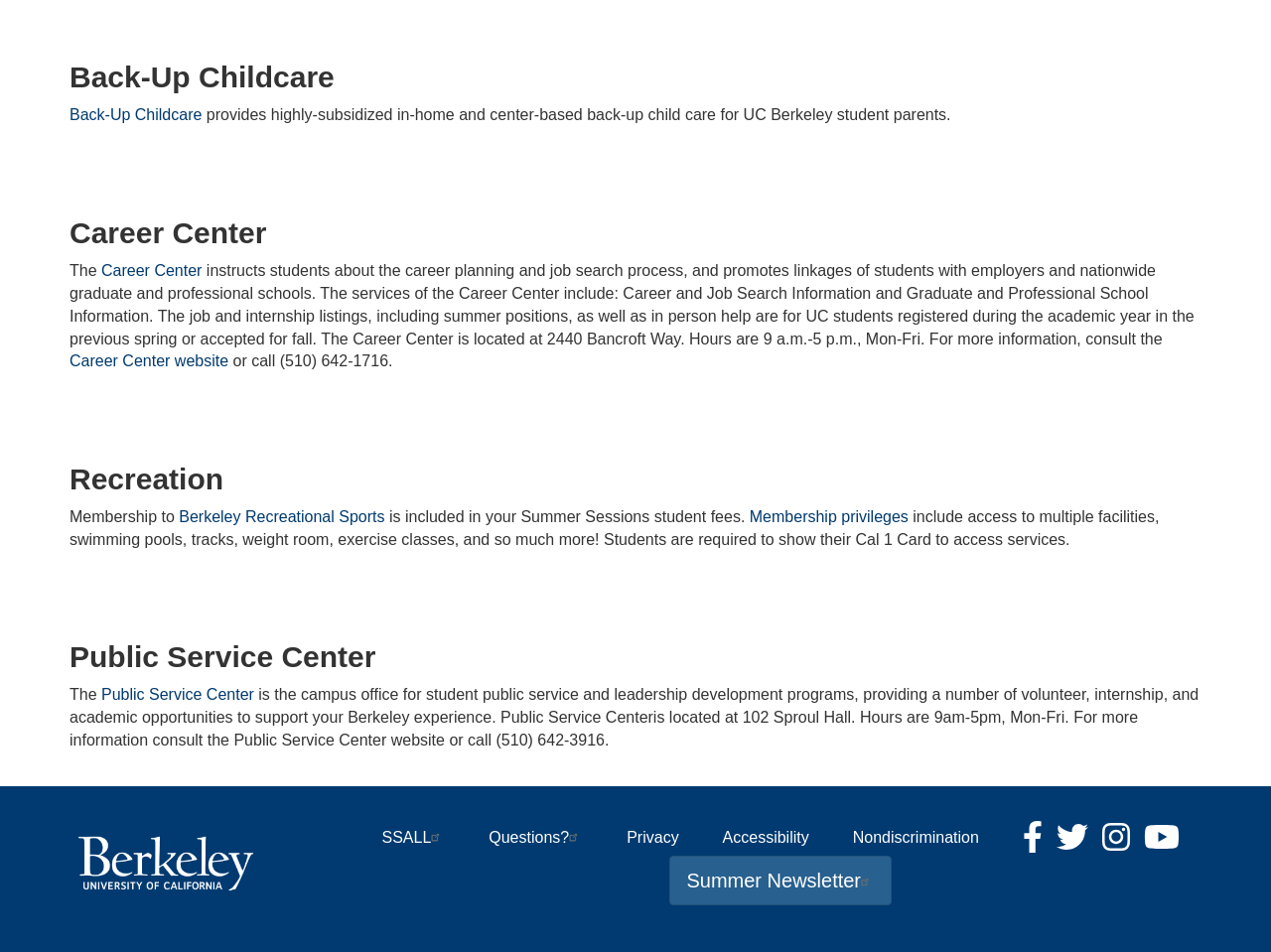Please identify the coordinates of the bounding box that should be clicked to fulfill this instruction: "Learn about Berkeley Recreational Sports".

[0.141, 0.534, 0.303, 0.552]